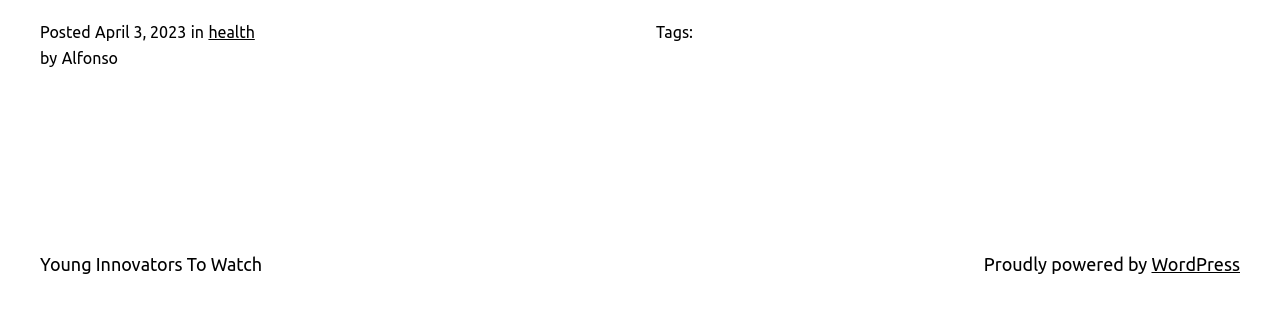Answer the question below with a single word or a brief phrase: 
What is the date of the post?

April 3, 2023